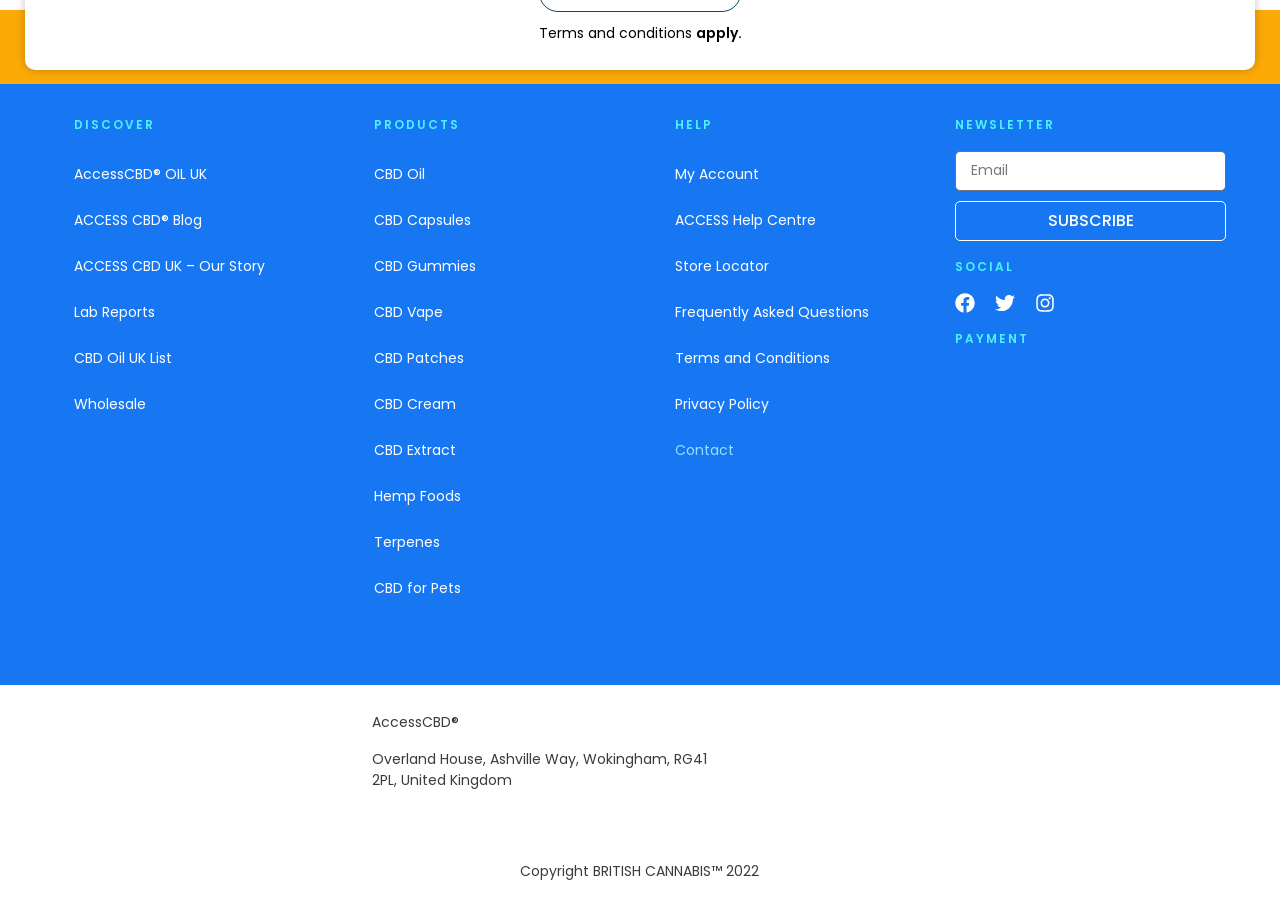Please identify the coordinates of the bounding box that should be clicked to fulfill this instruction: "Visit the 'ACCESS CBD UK – Our Story' page".

[0.042, 0.264, 0.254, 0.314]